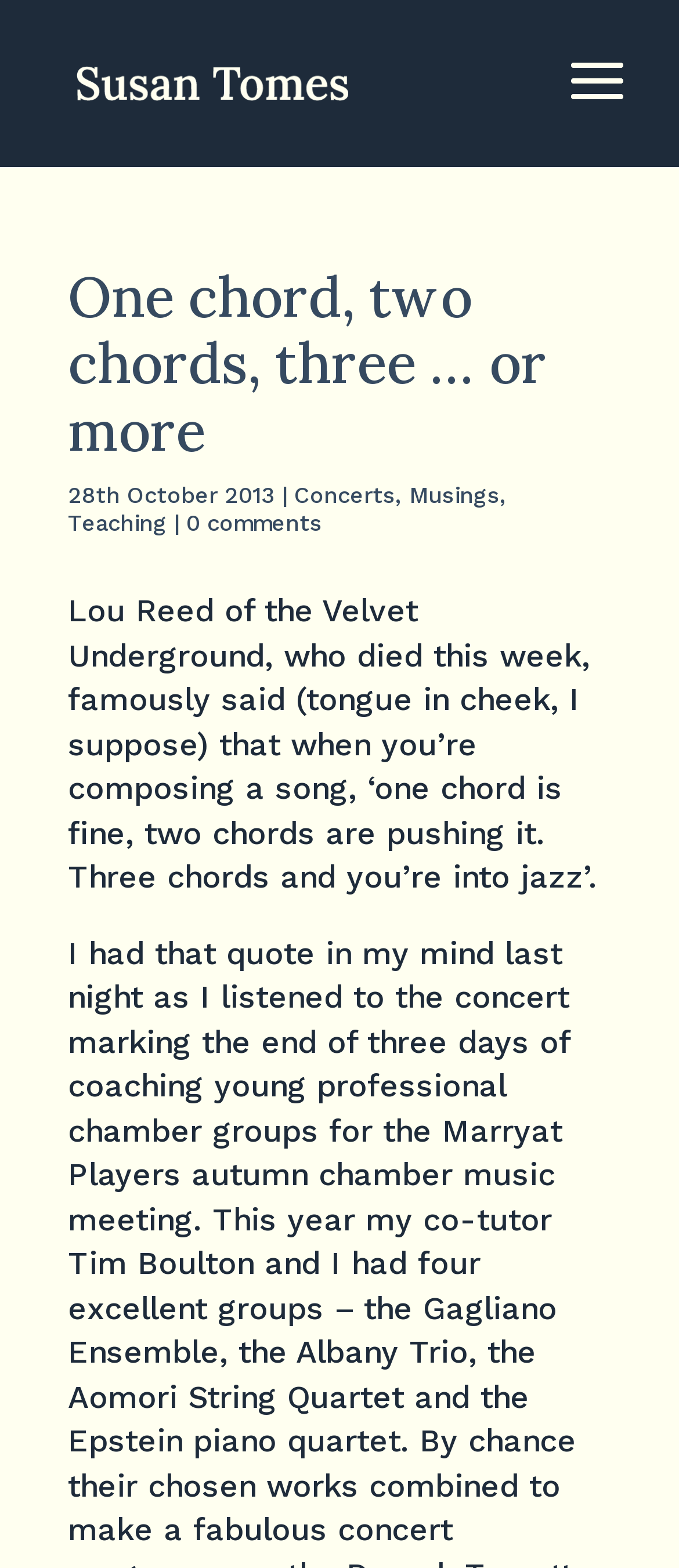Look at the image and give a detailed response to the following question: How many comments does the post have?

The number of comments is obtained from the link element with the text '0 comments' which is located at the bottom of the post content area.